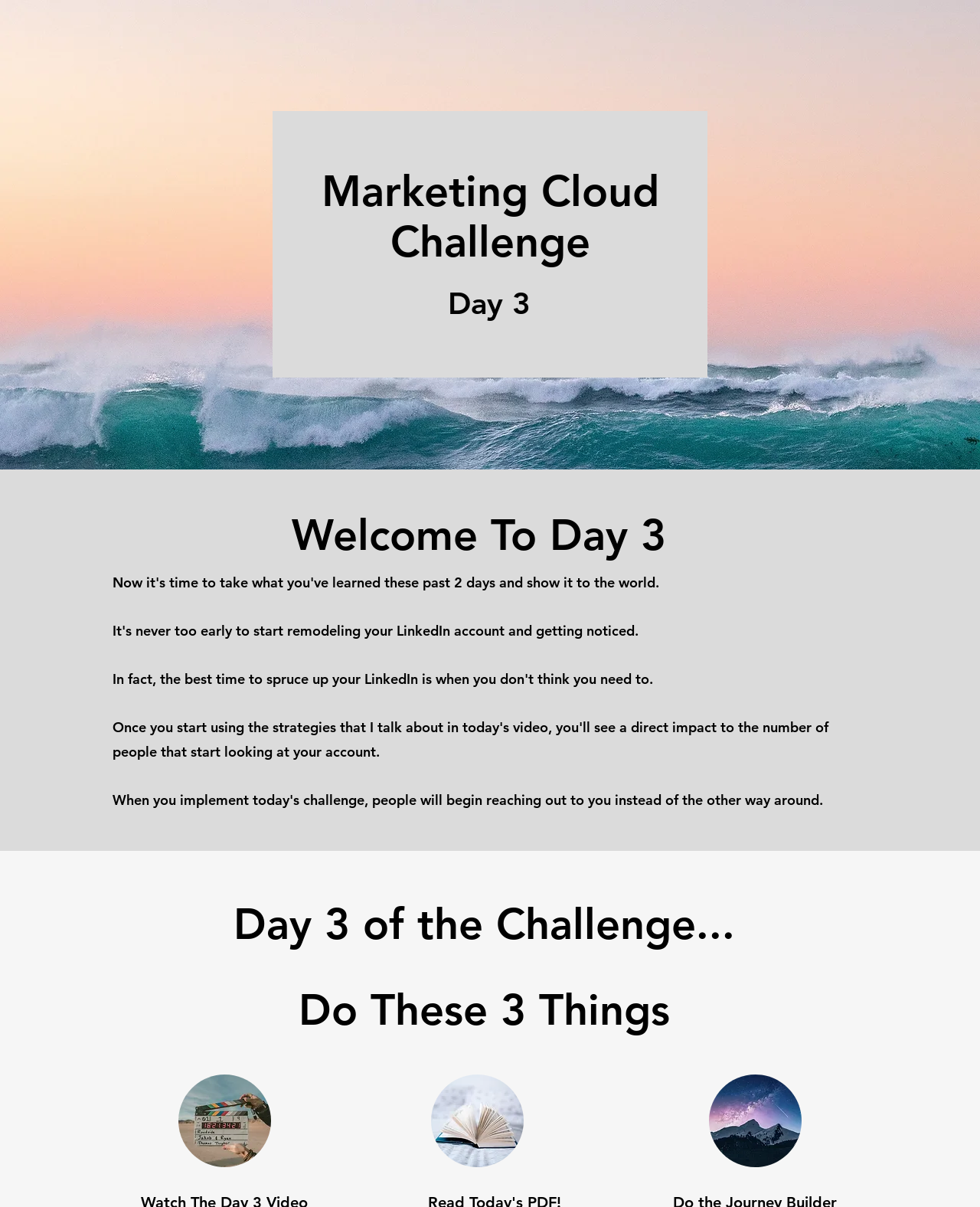Can you give a comprehensive explanation to the question given the content of the image?
What is the position of the image by Laura Barry?

Based on the bounding box coordinates of the image element with the OCR text 'Image by Laura Barry', I found that its y1 and y2 values are 0.0 and 0.389 respectively, which suggests that the image is positioned at the top of the webpage.